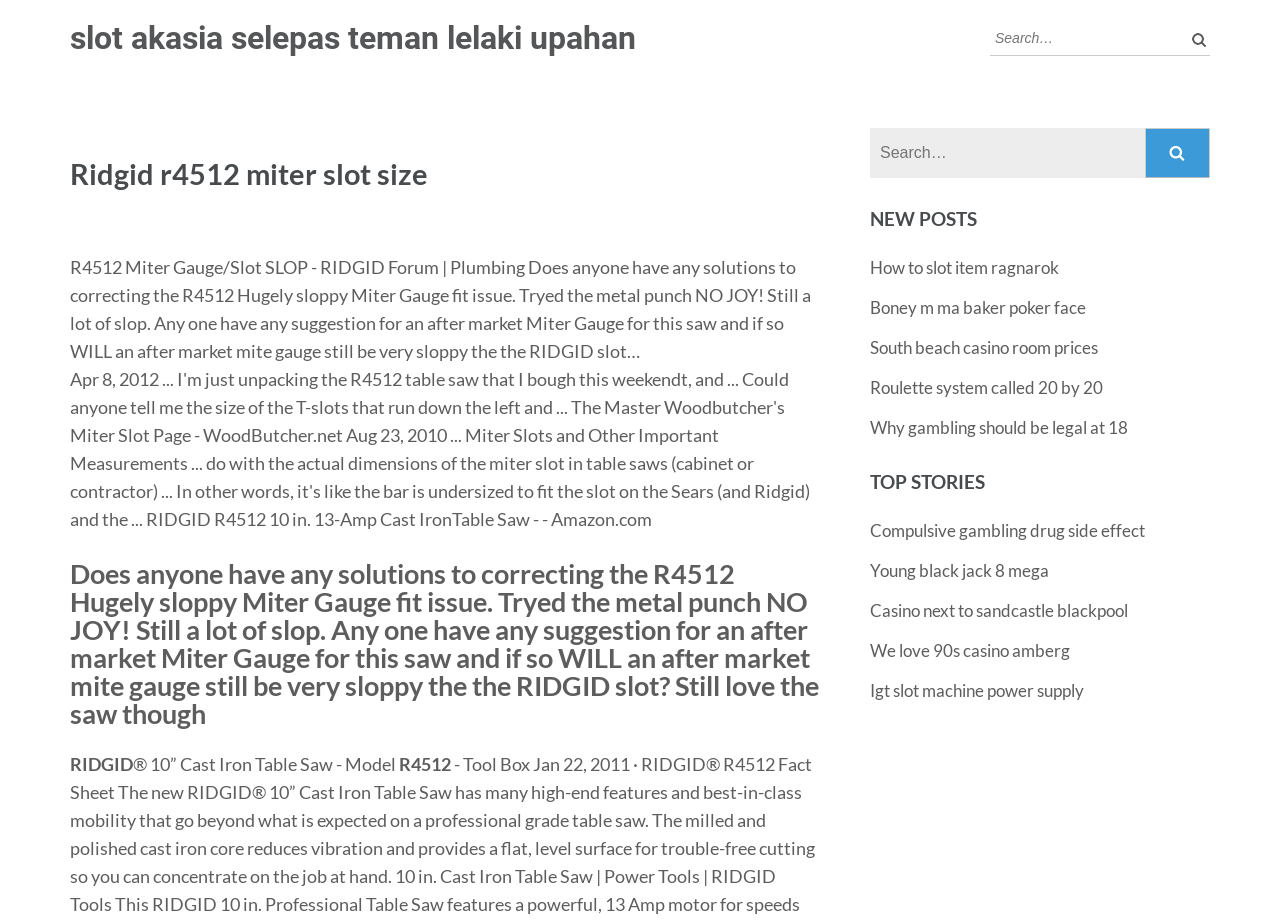Identify the bounding box coordinates of the region that needs to be clicked to carry out this instruction: "Read the post 'Does anyone have any solutions to correcting the R4512 Hugely sloppy Miter Gauge fit issue'". Provide these coordinates as four float numbers ranging from 0 to 1, i.e., [left, top, right, bottom].

[0.055, 0.608, 0.641, 0.79]